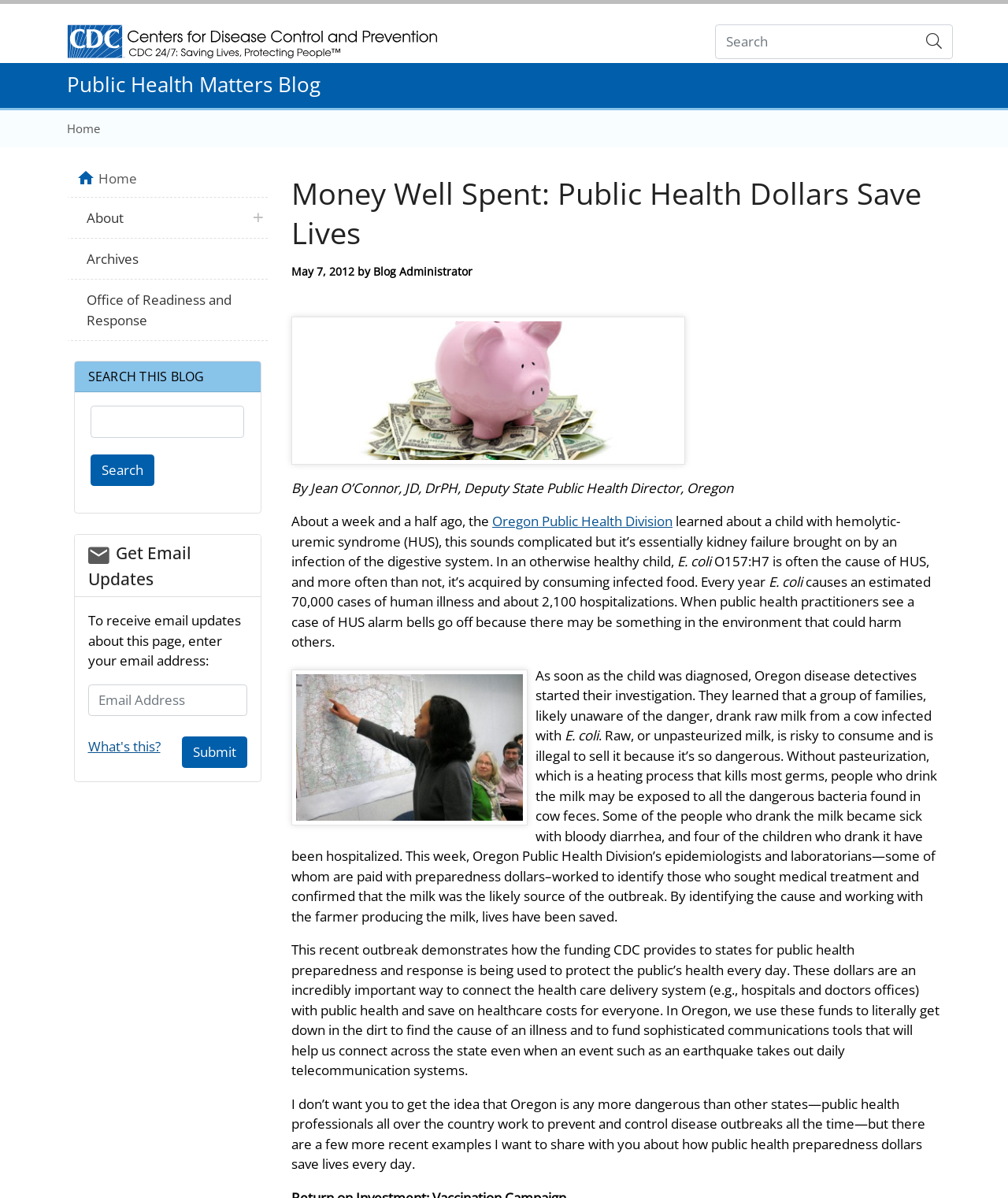Produce an elaborate caption capturing the essence of the webpage.

The webpage is about a blog post titled "Money Well Spent: Public Health Dollars Save Lives" on the Centers for Disease Control and Prevention (CDC) website. At the top, there is a banner with the CDC logo and a search bar. Below the banner, there is a navigation menu with links to the home page, breadcrumb navigation, and a link to the Public Health Matters Blog.

The main content of the page is the blog post, which is divided into several sections. The title of the post is "Money Well Spent: Public Health Dollars Save Lives" and is followed by the date "May 7, 2012" and the author's name "Blog Administrator". There is an image of a piggy bank on top of bill notes above the main text.

The blog post discusses the importance of public health funding in preventing and responding to disease outbreaks. The author shares a story about a child who contracted hemolytic-uremic syndrome (HUS) from consuming infected food and how public health practitioners worked to identify the source of the outbreak and prevent further illnesses. The post highlights the role of CDC funding in supporting public health preparedness and response efforts.

On the left side of the page, there is a navigation menu with links to various sections of the website, including the home page, about page, archives, and office of readiness and response. Below the navigation menu, there is a section for searching the blog, where users can enter keywords to find relevant posts. There is also a section for subscribing to email updates from the blog.

At the bottom of the page, there is a section for entering an email address to receive updates about the page. There is also a link to a page explaining what email updates are and a button to submit the email address.